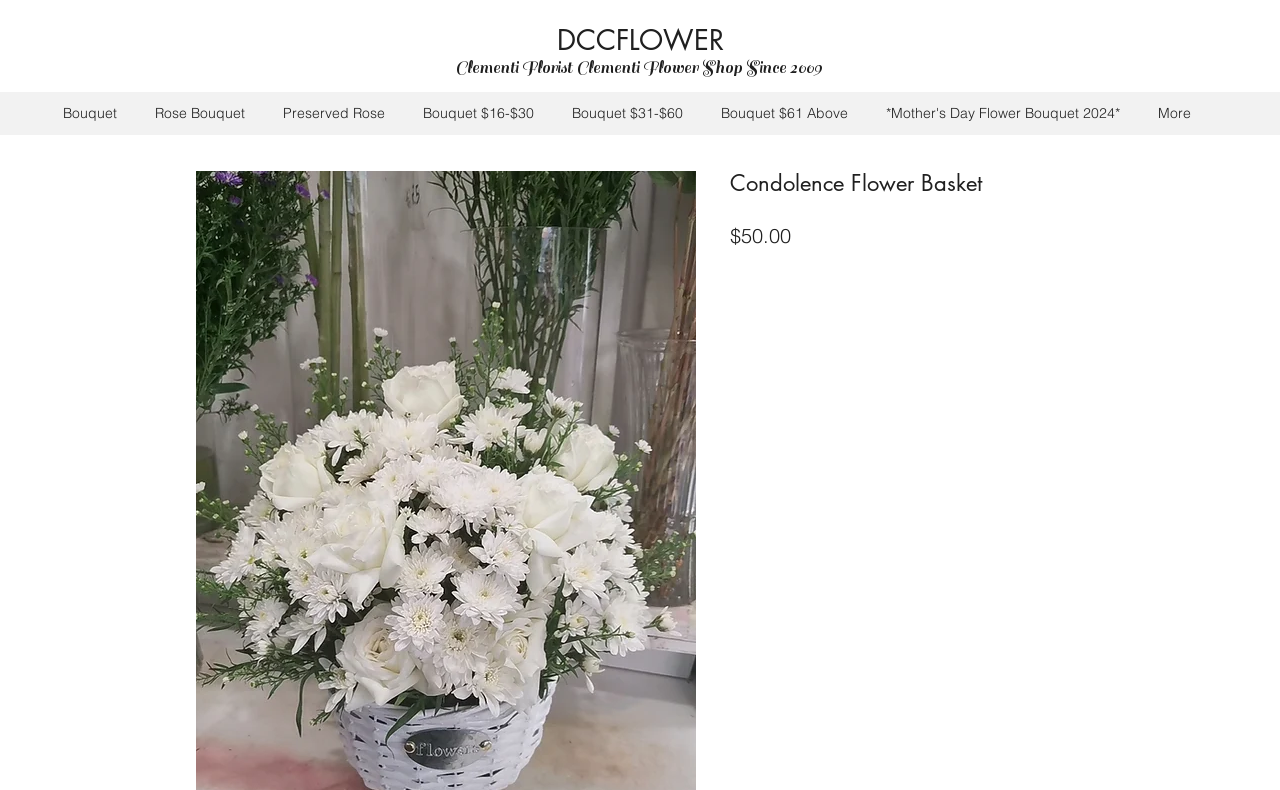From the webpage screenshot, predict the bounding box of the UI element that matches this description: "Bouquet $61 Above".

[0.555, 0.124, 0.684, 0.162]